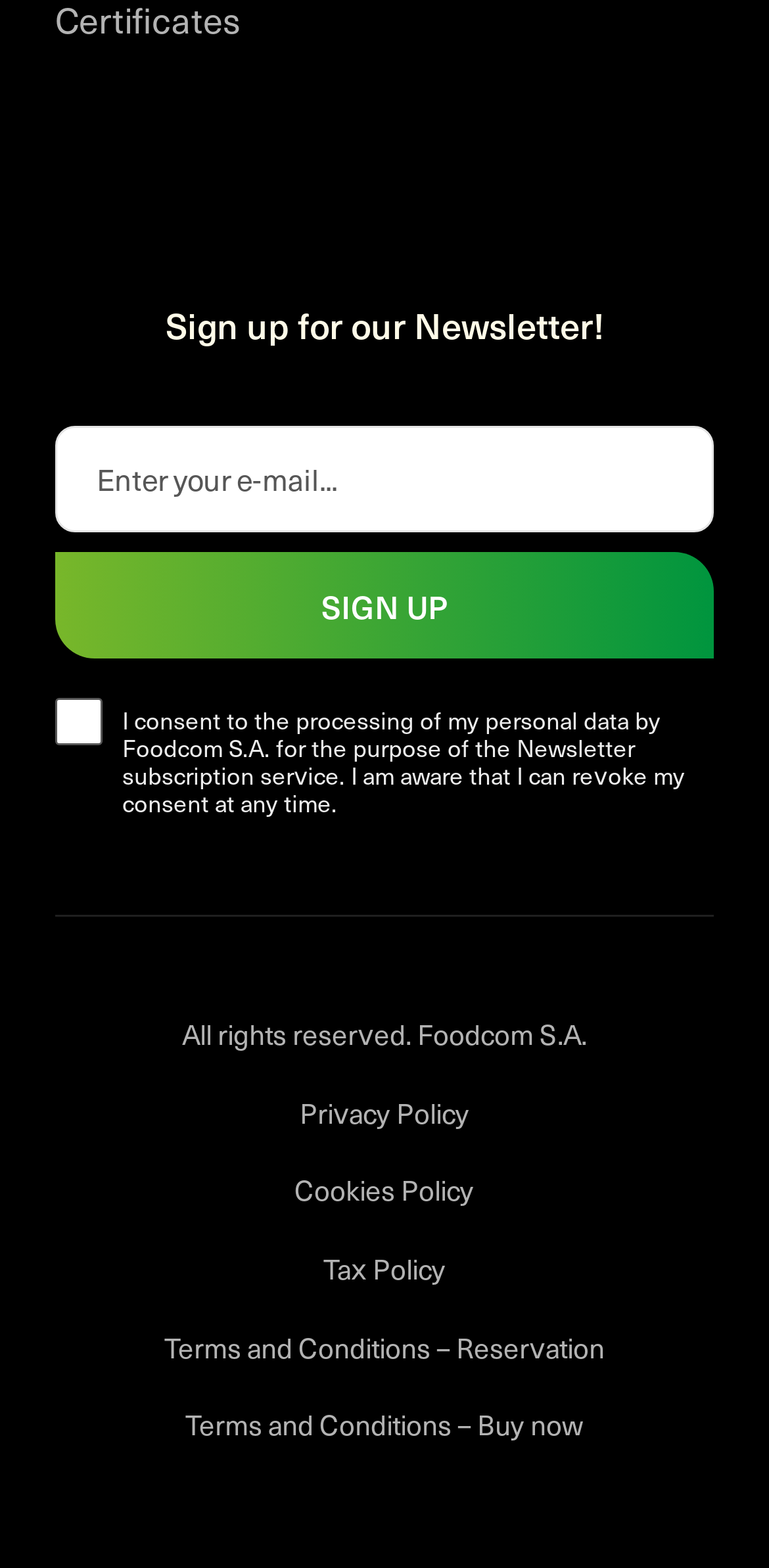Analyze the image and deliver a detailed answer to the question: How many links are there at the bottom of the page?

There are five links at the bottom of the page, labeled 'Privacy Policy', 'Cookies Policy', 'Tax Policy', 'Terms and Conditions – Reservation', and 'Terms and Conditions – Buy now'.